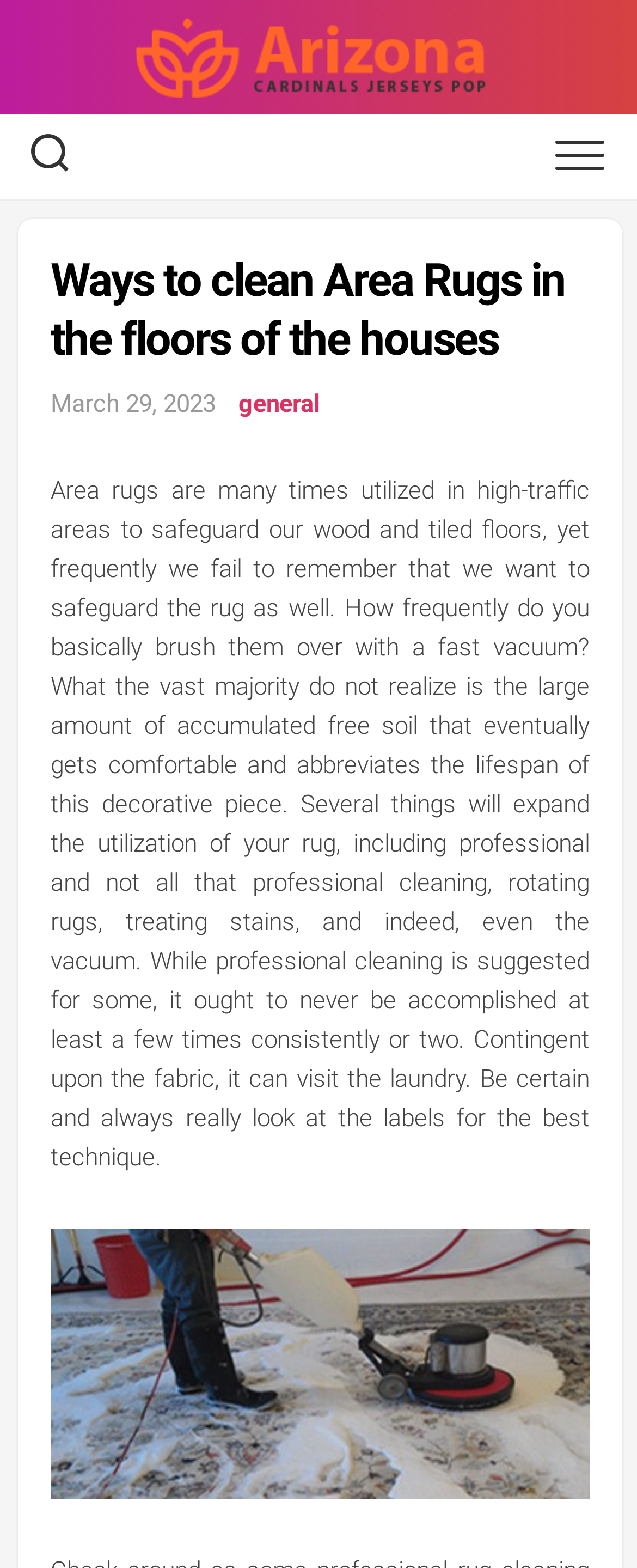Detail the various sections and features present on the webpage.

The webpage is about cleaning area rugs, specifically discussing ways to extend their lifespan. At the top left of the page, there is a link to "Arizona Cardinals Jerseys Pop" accompanied by an image with the same name. Below this, there are two buttons, one on the left and another on the right side of the page.

The main content of the page is divided into sections. The first section is a header that contains the title "Ways to clean Area Rugs in the floors of the houses" and a date "March 29, 2023" below it. To the right of the date, there is a link to "general". 

Below the header, there is a large block of text that discusses the importance of cleaning area rugs, how often people neglect to do so, and the consequences of not cleaning them properly. The text also mentions various methods to extend the life of a rug, including professional and non-professional cleaning, rotating rugs, treating stains, and vacuuming.

At the bottom of the page, there is an image related to "Professional Rug Cleaning". Overall, the page has a simple layout with a focus on providing informative content about cleaning area rugs.